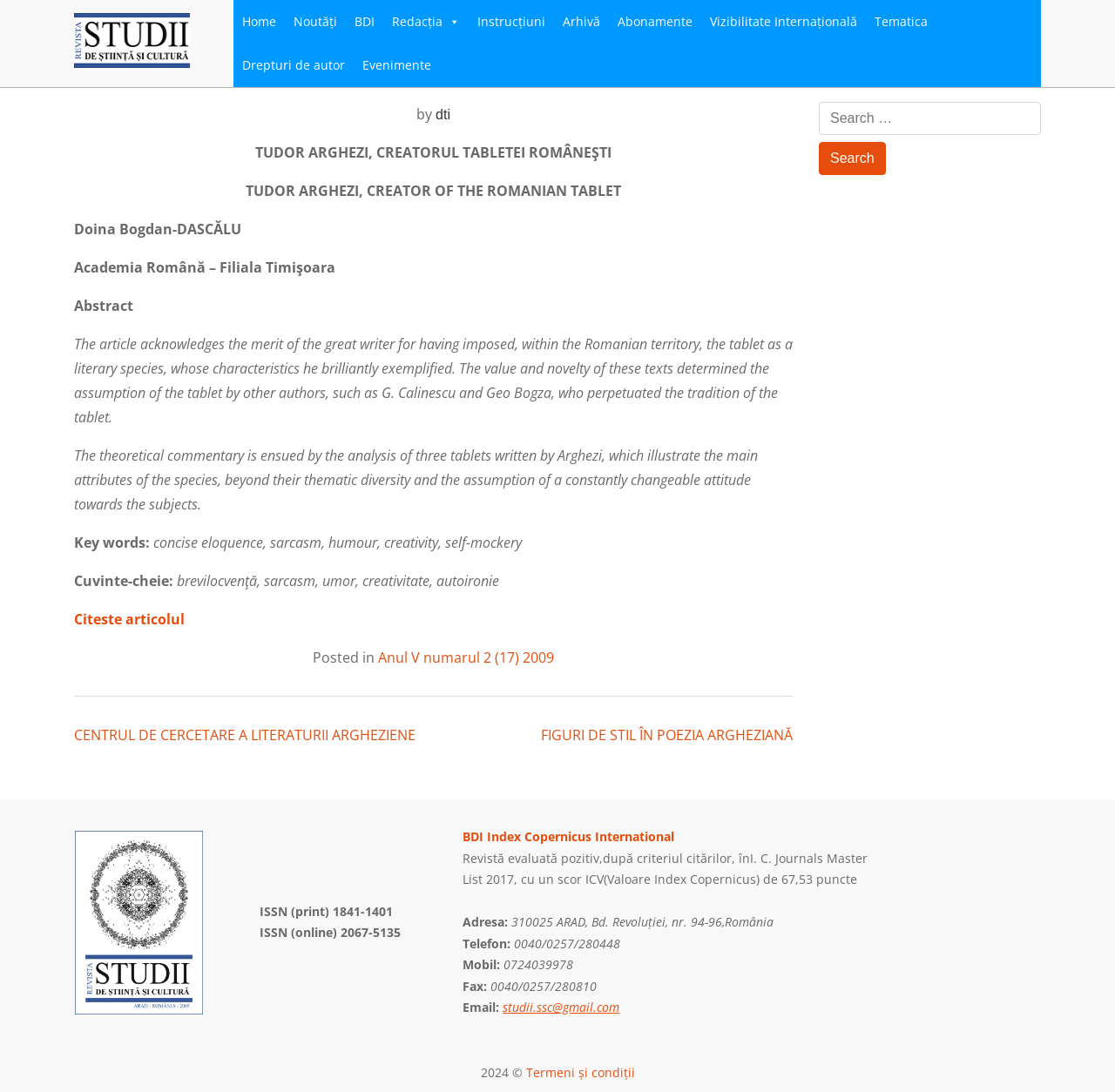What is the author of the article?
Based on the screenshot, give a detailed explanation to answer the question.

I found the author's name by looking at the section below the title, where the author's name is mentioned along with the affiliation.